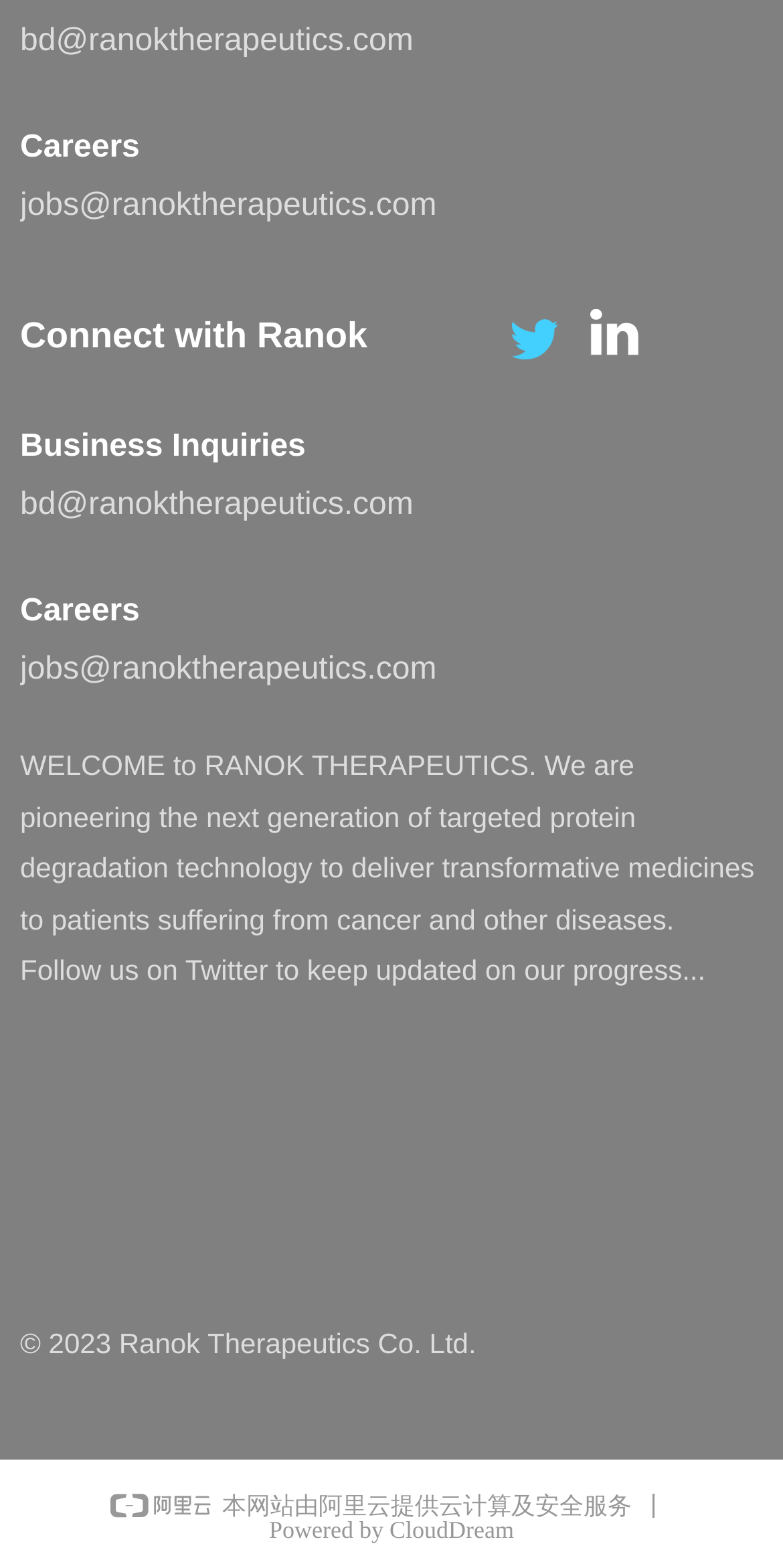Please determine the bounding box coordinates, formatted as (top-left x, top-left y, bottom-right x, bottom-right y), with all values as floating point numbers between 0 and 1. Identify the bounding box of the region described as: 

None